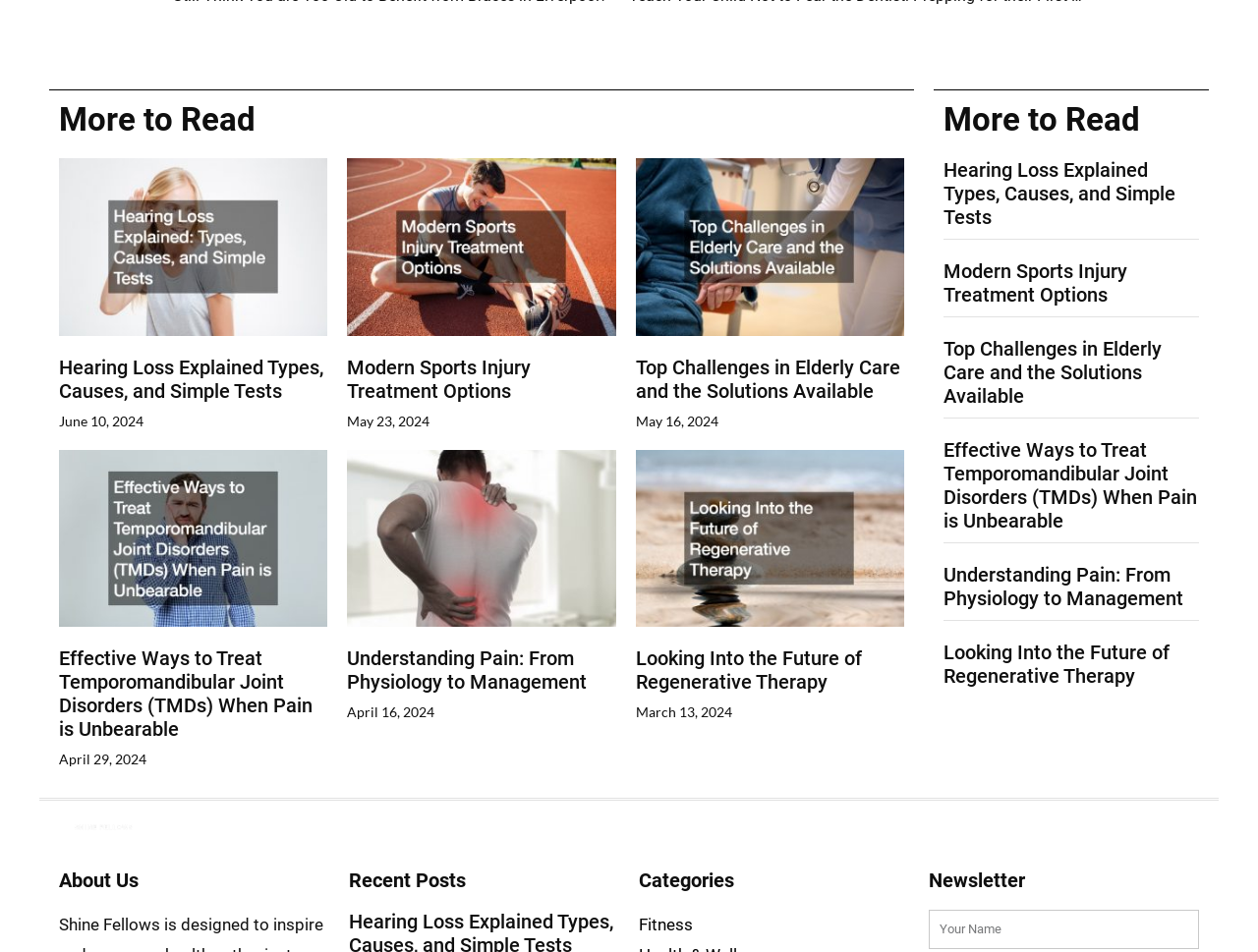What is the date of the second article?
Please provide a detailed answer to the question.

The second article is located below the first article, and its date is 'May 23, 2024'. The date is a static text element with a bounding box of [0.276, 0.433, 0.342, 0.451].